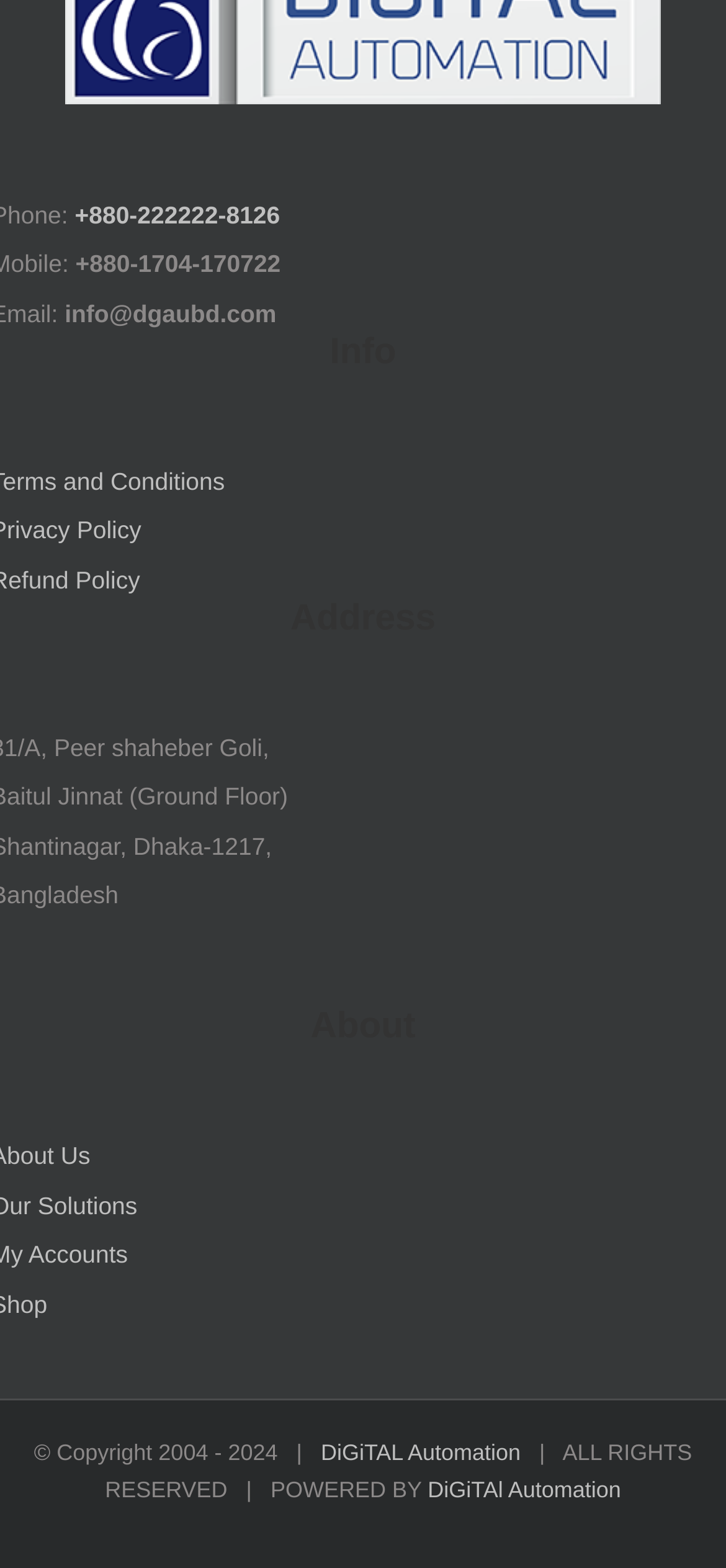Answer the question in one word or a short phrase:
What is the name of the company powering the webpage?

DiGiTAL Automation